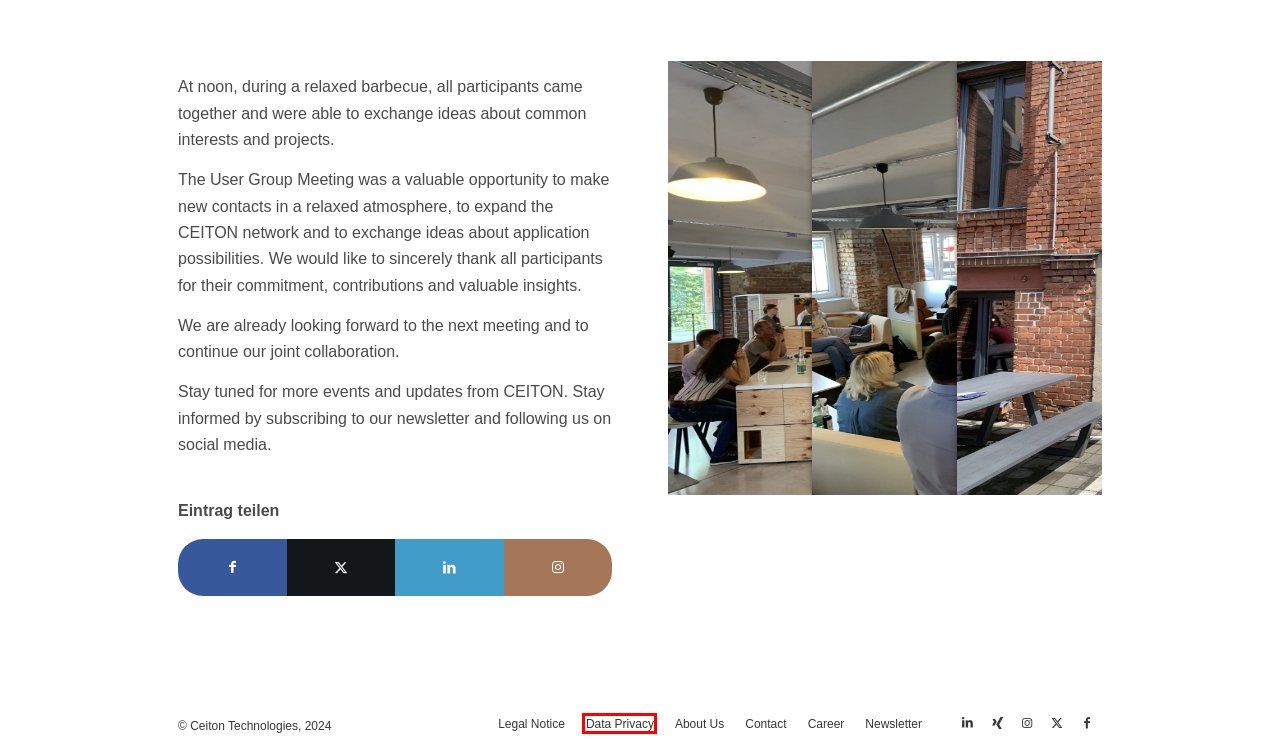Check out the screenshot of a webpage with a red rectangle bounding box. Select the best fitting webpage description that aligns with the new webpage after clicking the element inside the bounding box. Here are the candidates:
A. About Ceiton Technologies GmbH
B. Contact the CEITON service ☎
C. Imprint - CEITON is a software of expertplace solutions GmbH
D. Jobs at CEITON - Develop software for the media industry
E. CEITON for digitization, workflows & smart scheduling
F. XING
G. 20 years at CEITON technologies: In conversation with Chris
H. CEITON - Data protection policy and cookie notice

H